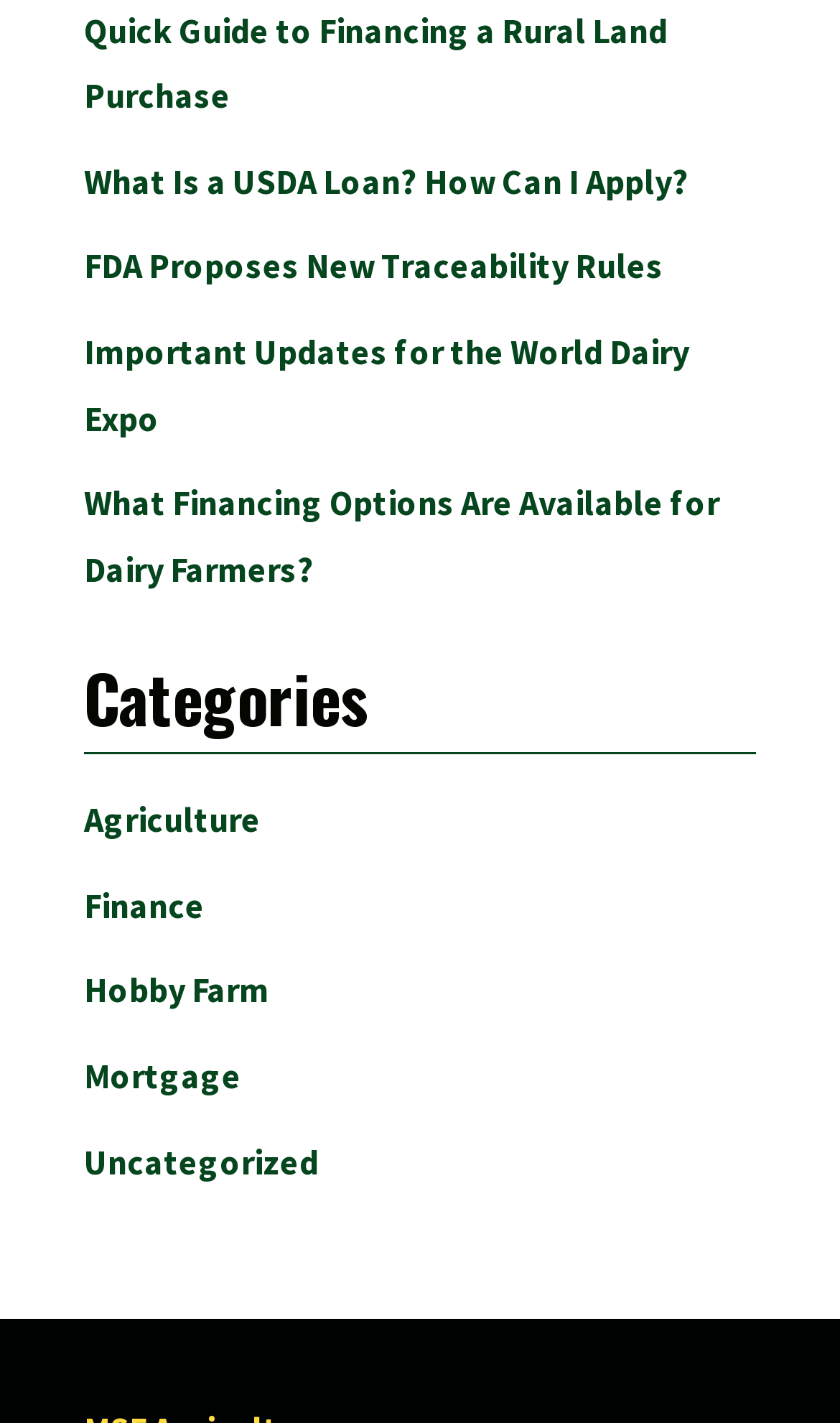What is the last link about?
Please provide an in-depth and detailed response to the question.

The last link on the webpage is 'Uncategorized', which suggests that the last link is about uncategorized topics or articles.